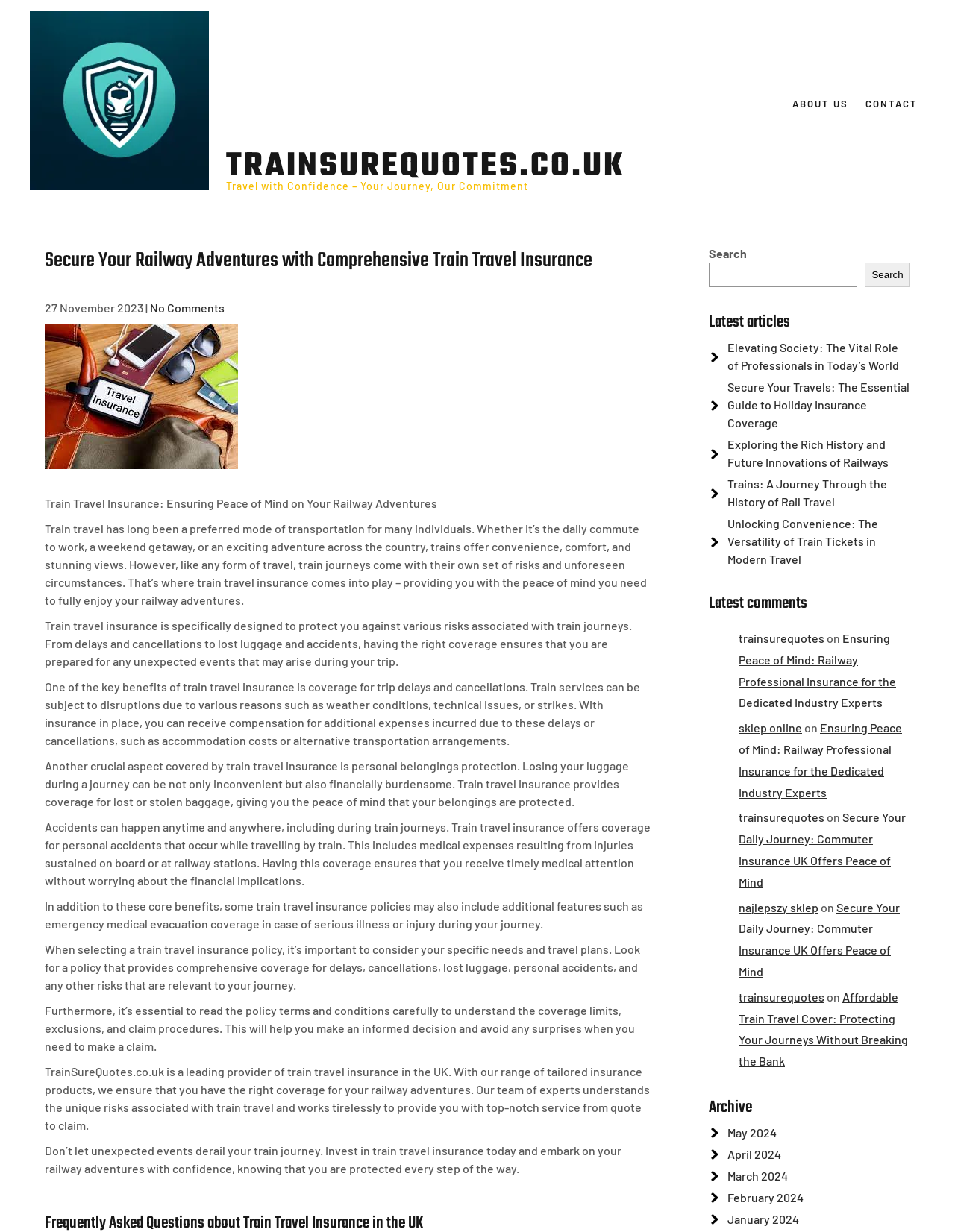Provide your answer in one word or a succinct phrase for the question: 
What is the main topic of the article?

Train Travel Insurance